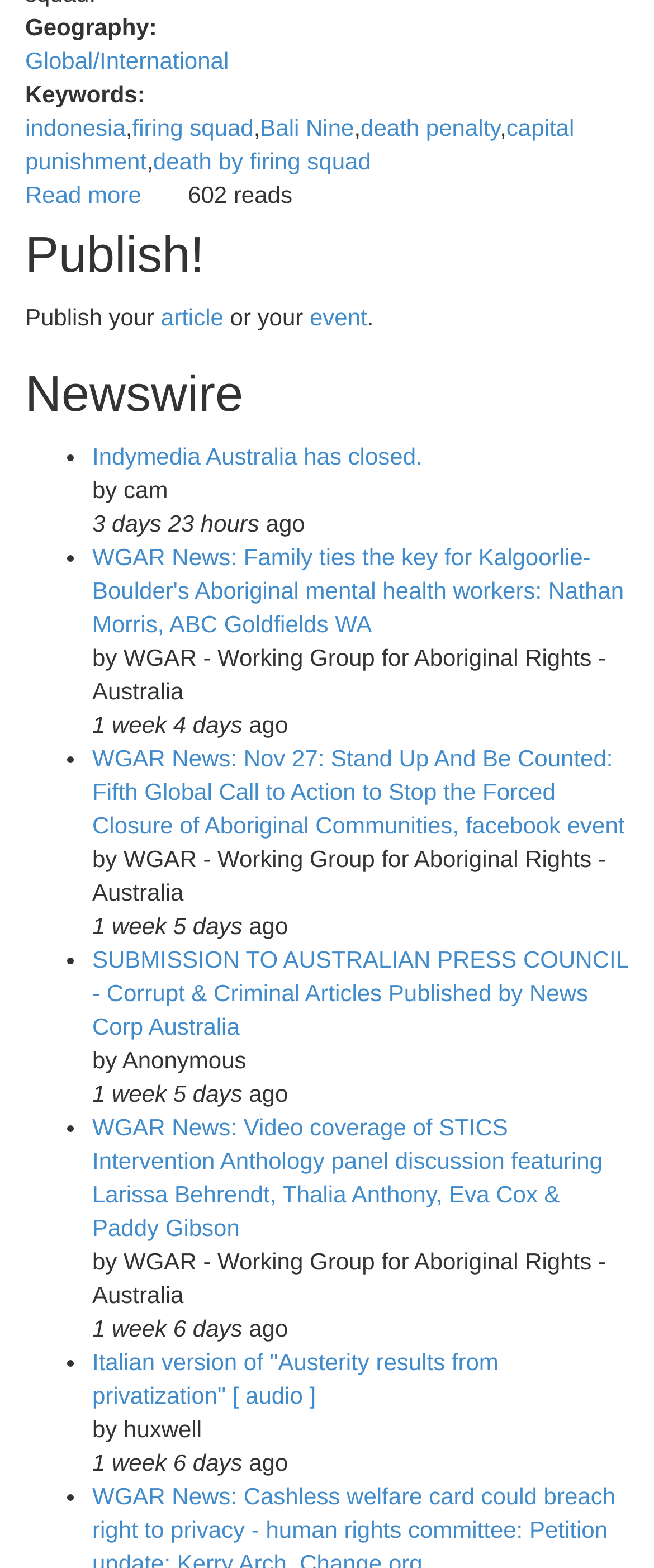Analyze the image and answer the question with as much detail as possible: 
What is the time period indicated by '3 days 23 hours ago'?

The text '3 days 23 hours ago' indicates the time period since the article was published, suggesting that the article was published 3 days and 23 hours prior to the current time.